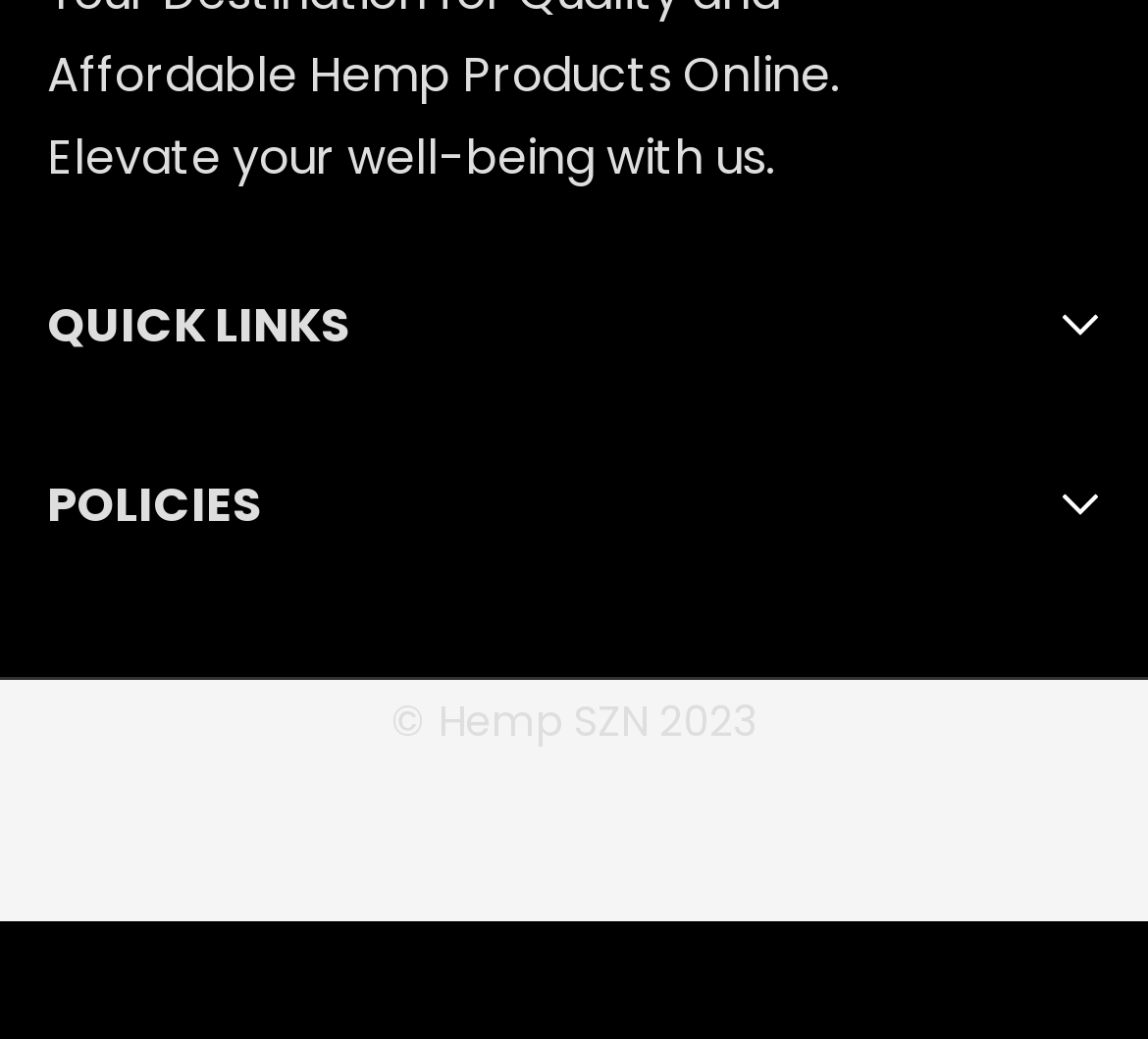Provide the bounding box coordinates in the format (top-left x, top-left y, bottom-right x, bottom-right y). All values are floating point numbers between 0 and 1. Determine the bounding box coordinate of the UI element described as: New Arrivals

[0.041, 0.614, 0.29, 0.682]